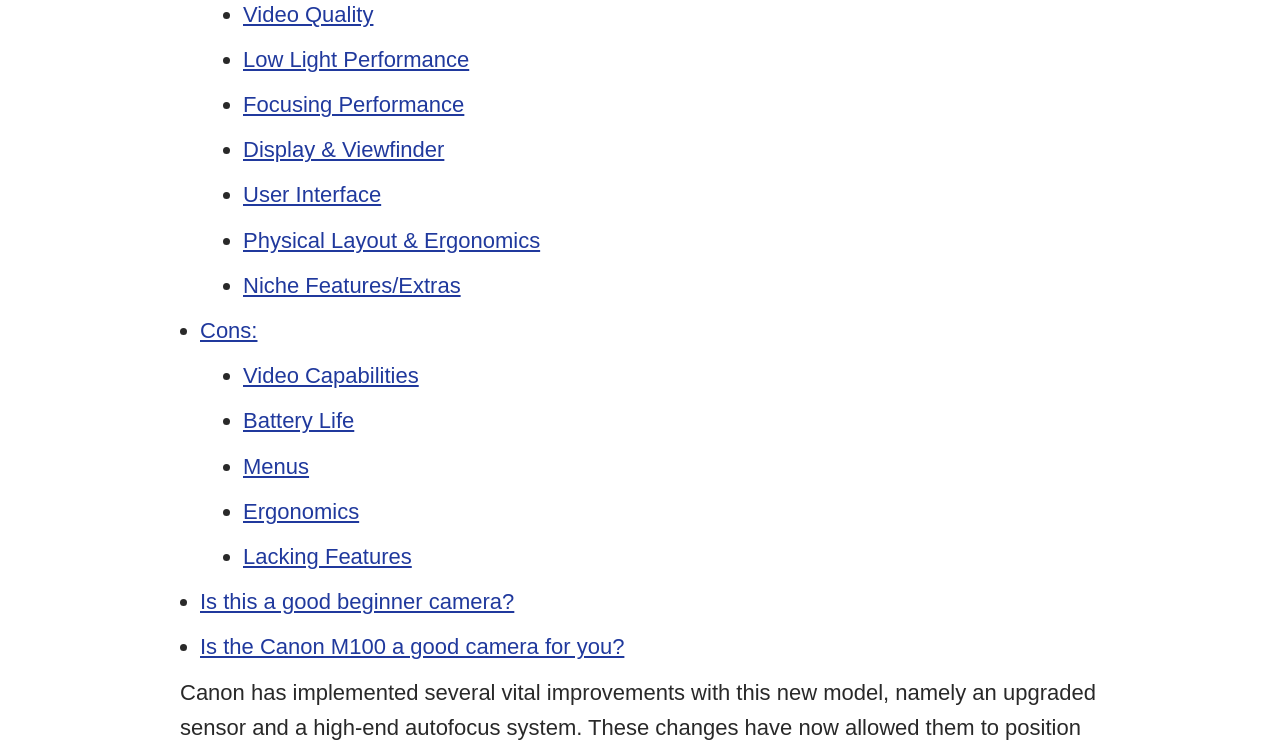Determine the bounding box coordinates of the clickable element necessary to fulfill the instruction: "Check User Interface". Provide the coordinates as four float numbers within the 0 to 1 range, i.e., [left, top, right, bottom].

[0.19, 0.242, 0.298, 0.276]